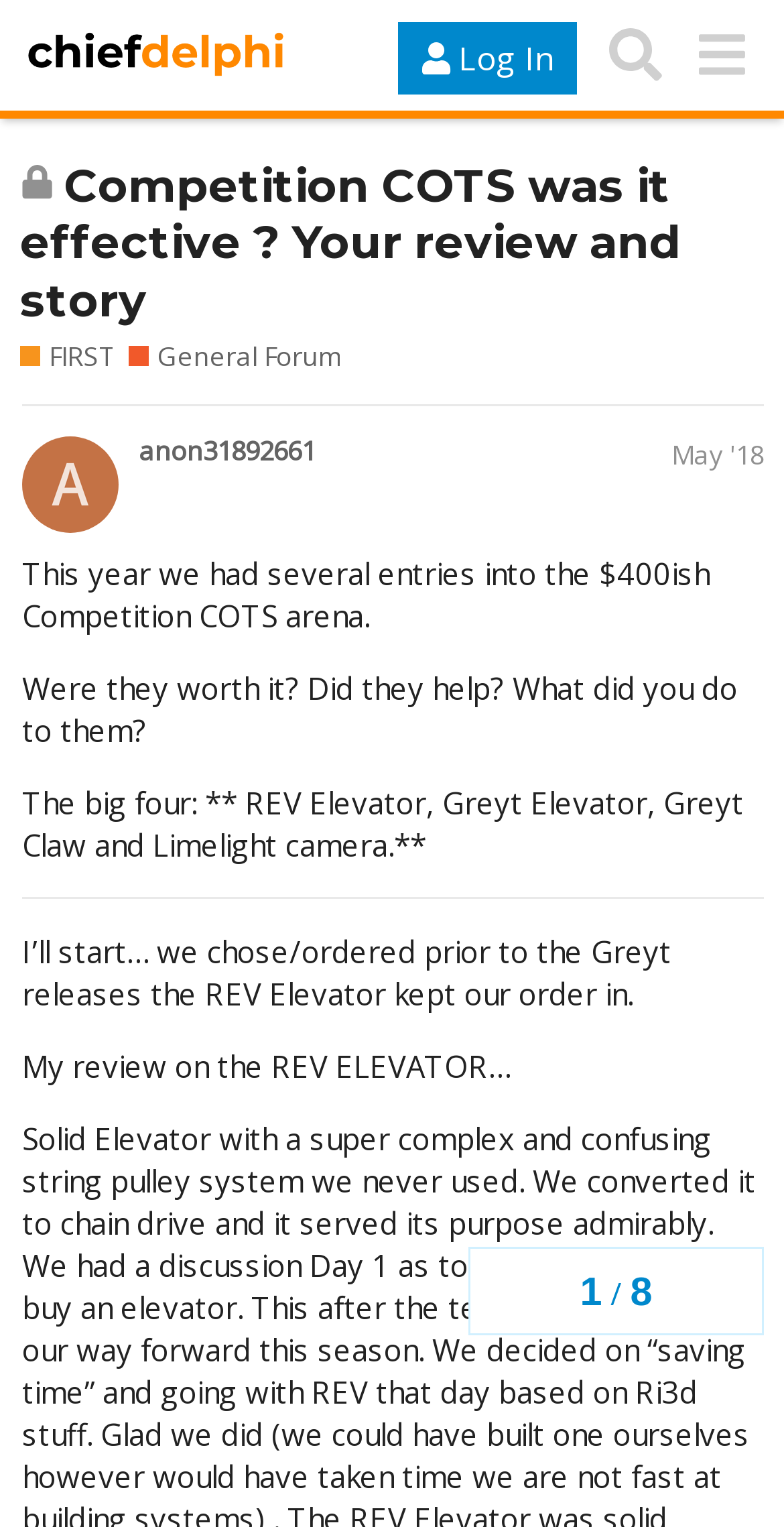What is the status of this topic?
Please use the image to provide a one-word or short phrase answer.

Closed